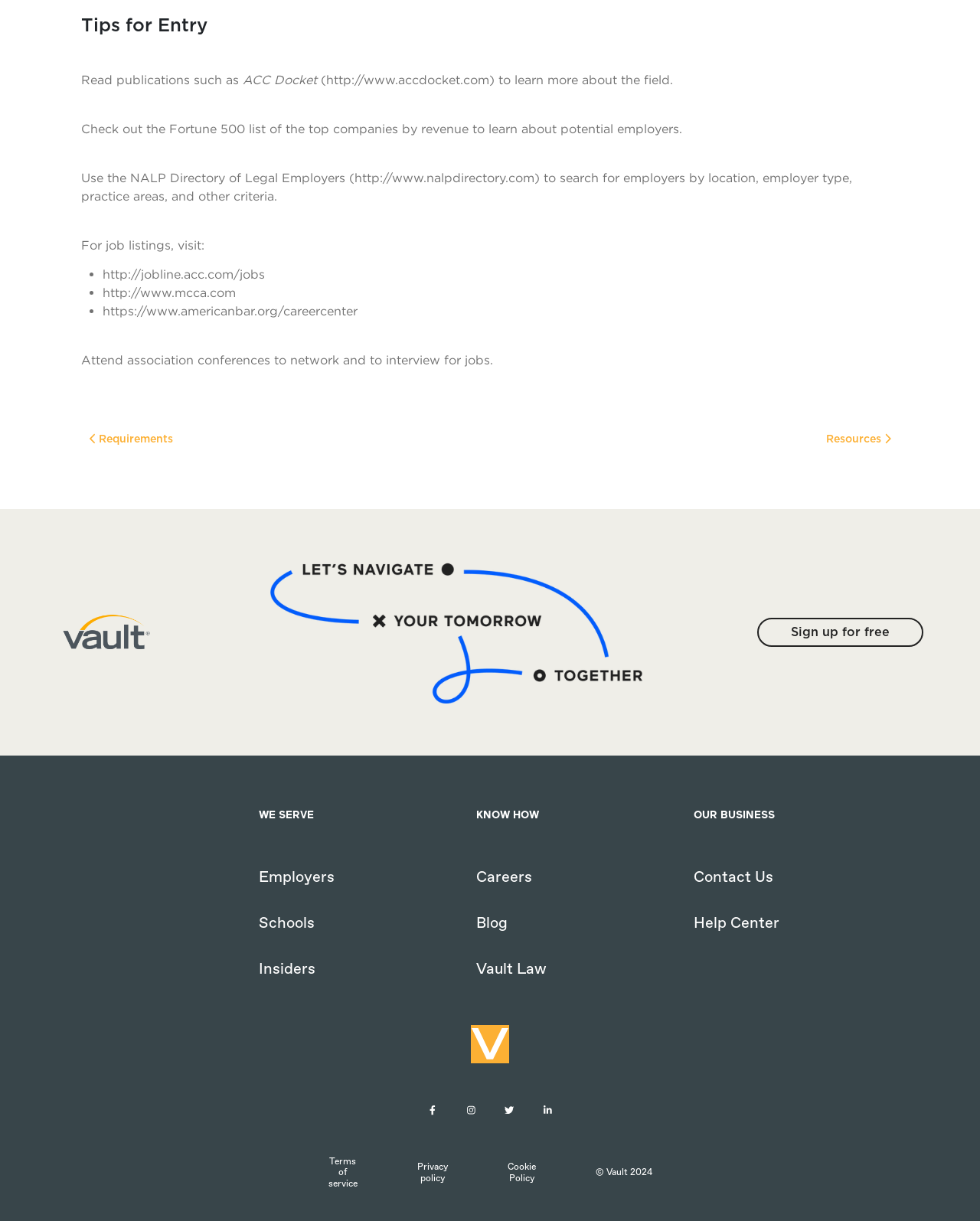Please identify the bounding box coordinates of the element that needs to be clicked to execute the following command: "Contact Us". Provide the bounding box using four float numbers between 0 and 1, formatted as [left, top, right, bottom].

[0.7, 0.713, 0.925, 0.725]